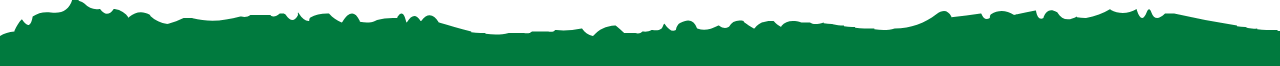Offer a detailed narrative of what is shown in the image.

The image features a textured green torn strip, adding a dynamic visual element to the webpage. It visually emphasizes the message of trust and accountability associated with an organization, likely aimed at promoting confidence in charitable contributions. Surrounding the image, text links highlight awards and seals of approval from various entities, reflecting the organization's commitment to transparency and reliability in financial dealings. This design choice reinforces the message that the organization values donor trust and invites potential supporters to learn more about its impact and financial health.